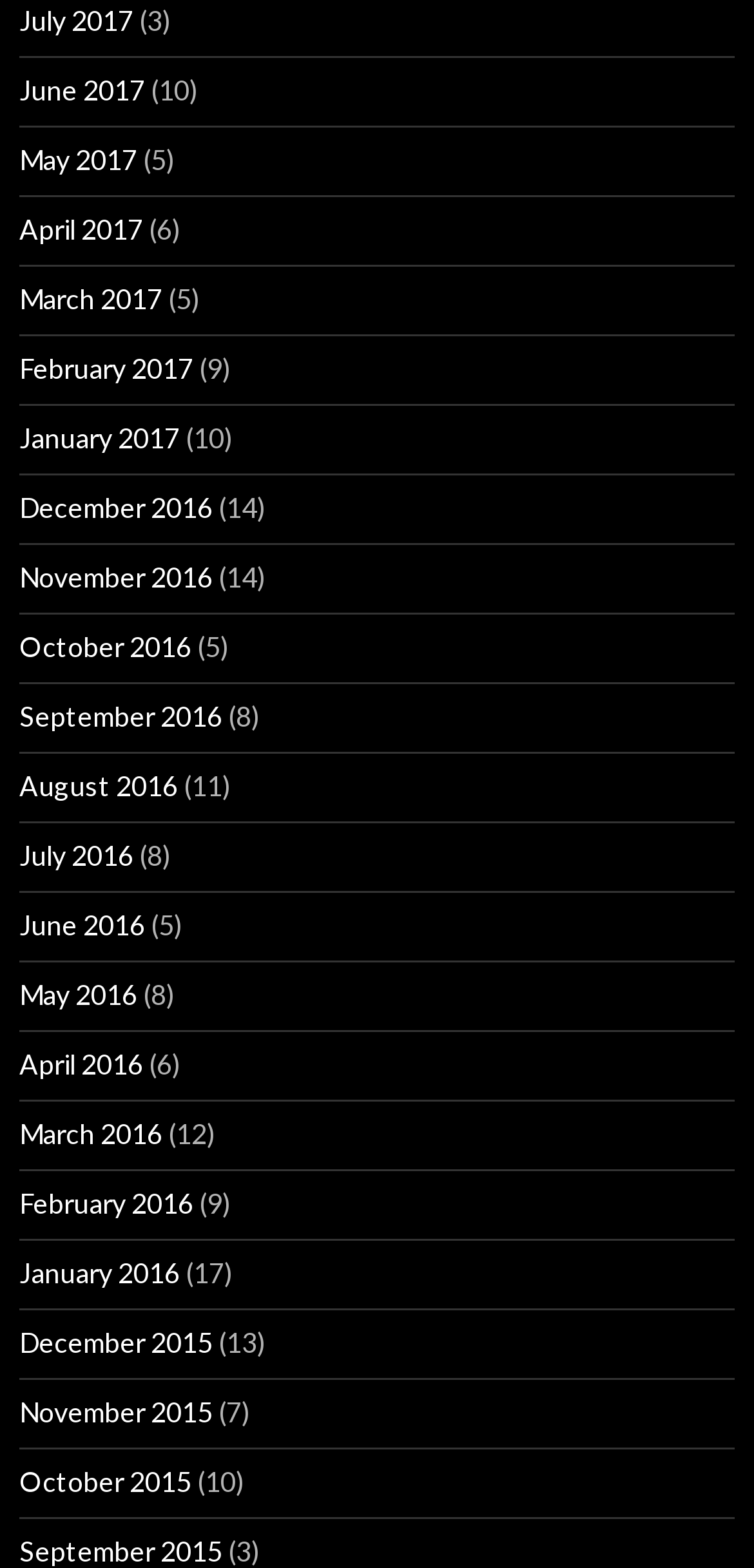Locate the bounding box coordinates of the element that should be clicked to fulfill the instruction: "View June 2016".

[0.026, 0.579, 0.192, 0.6]